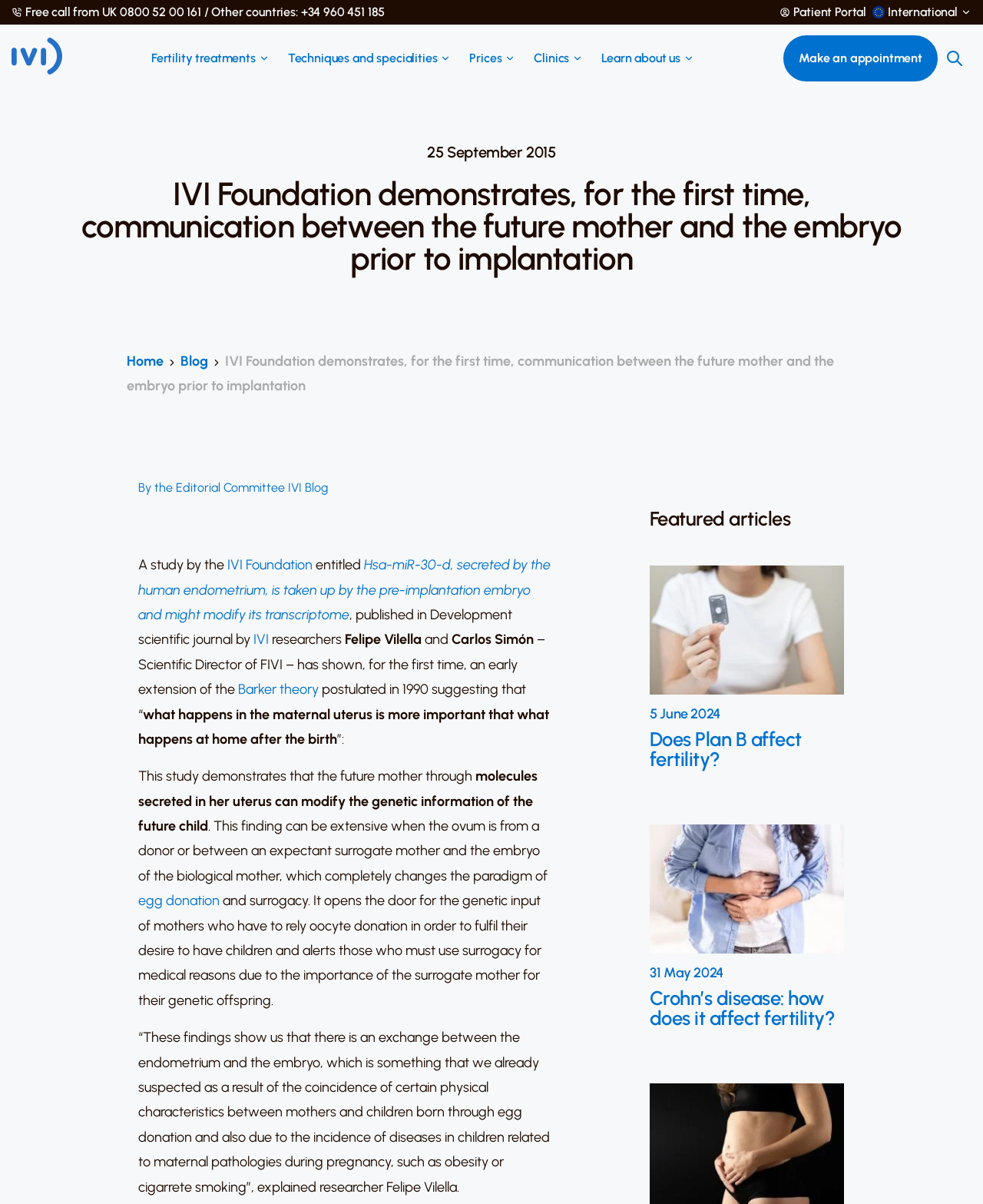Given the element description: "Blog", predict the bounding box coordinates of the UI element it refers to, using four float numbers between 0 and 1, i.e., [left, top, right, bottom].

[0.184, 0.29, 0.212, 0.31]